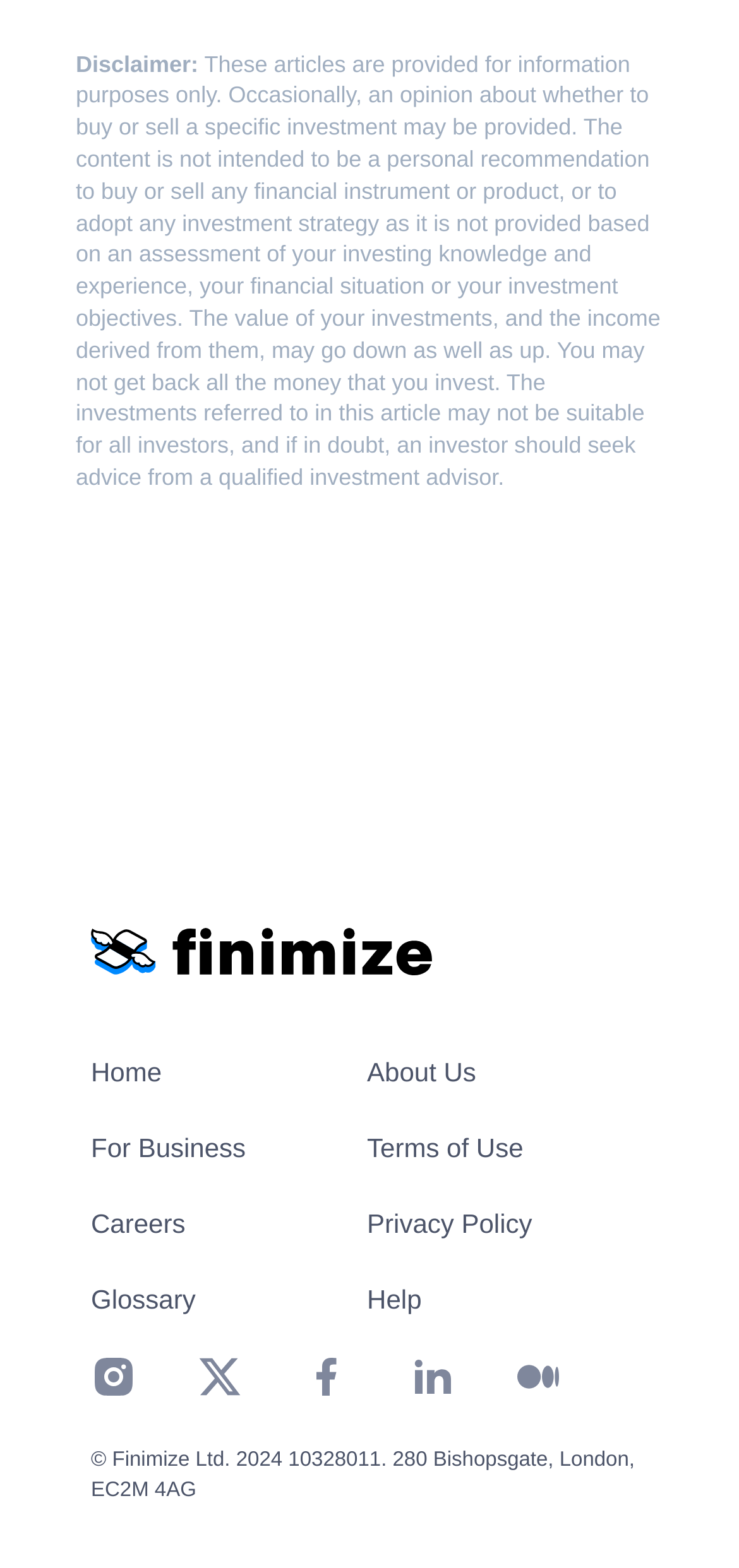Utilize the details in the image to give a detailed response to the question: What is the address of Finimize Ltd.?

The address of Finimize Ltd. is 10328011, 280 Bishopsgate, London, EC2M 4AG, which is mentioned at the bottom of the page.